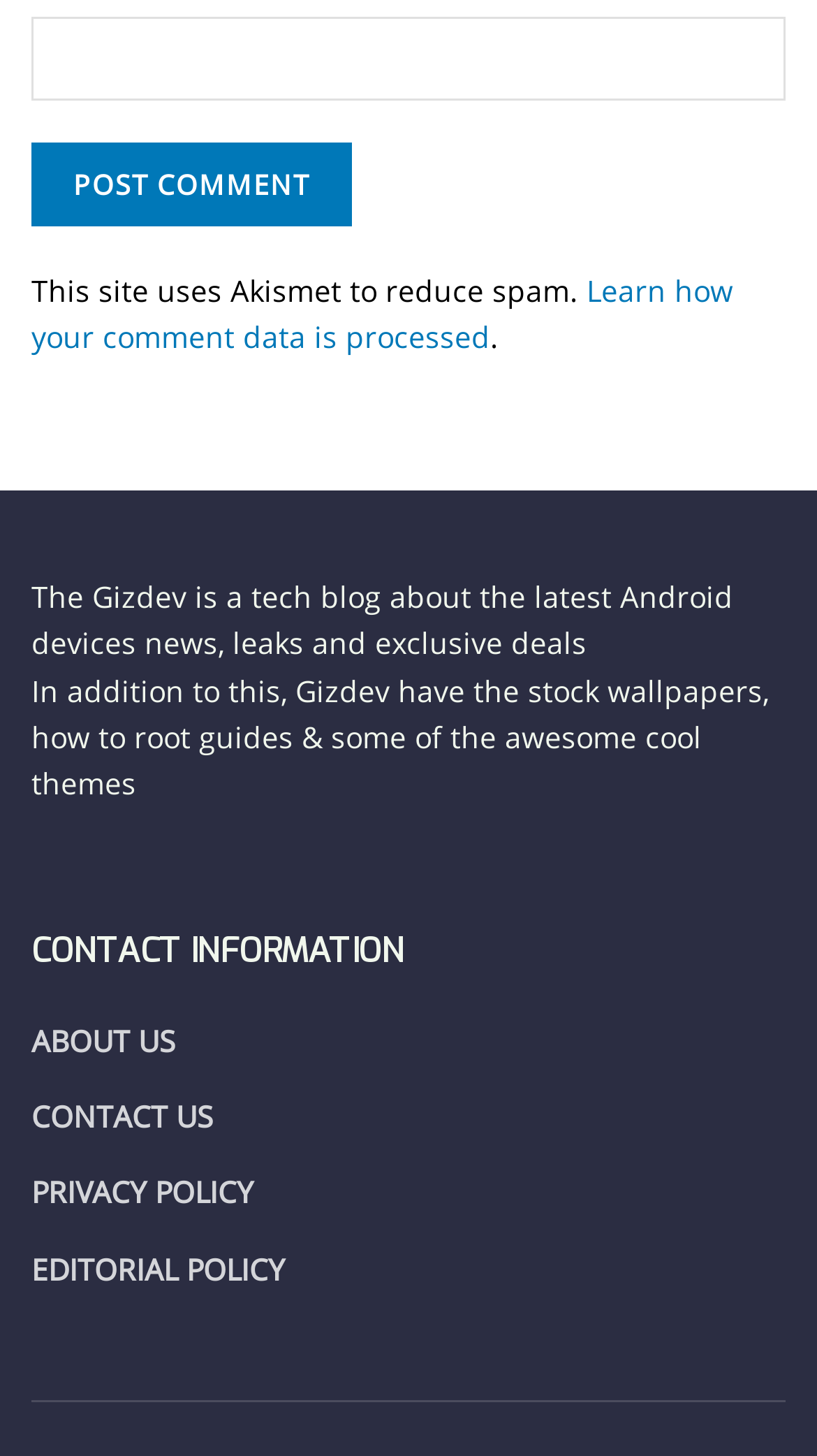What is the label of the button for submitting a comment?
Analyze the image and deliver a detailed answer to the question.

The button element with the label 'Post Comment' is likely used to submit a comment on the website. The static text element 'POST COMMENT' is a child of this button element, further confirming its purpose.